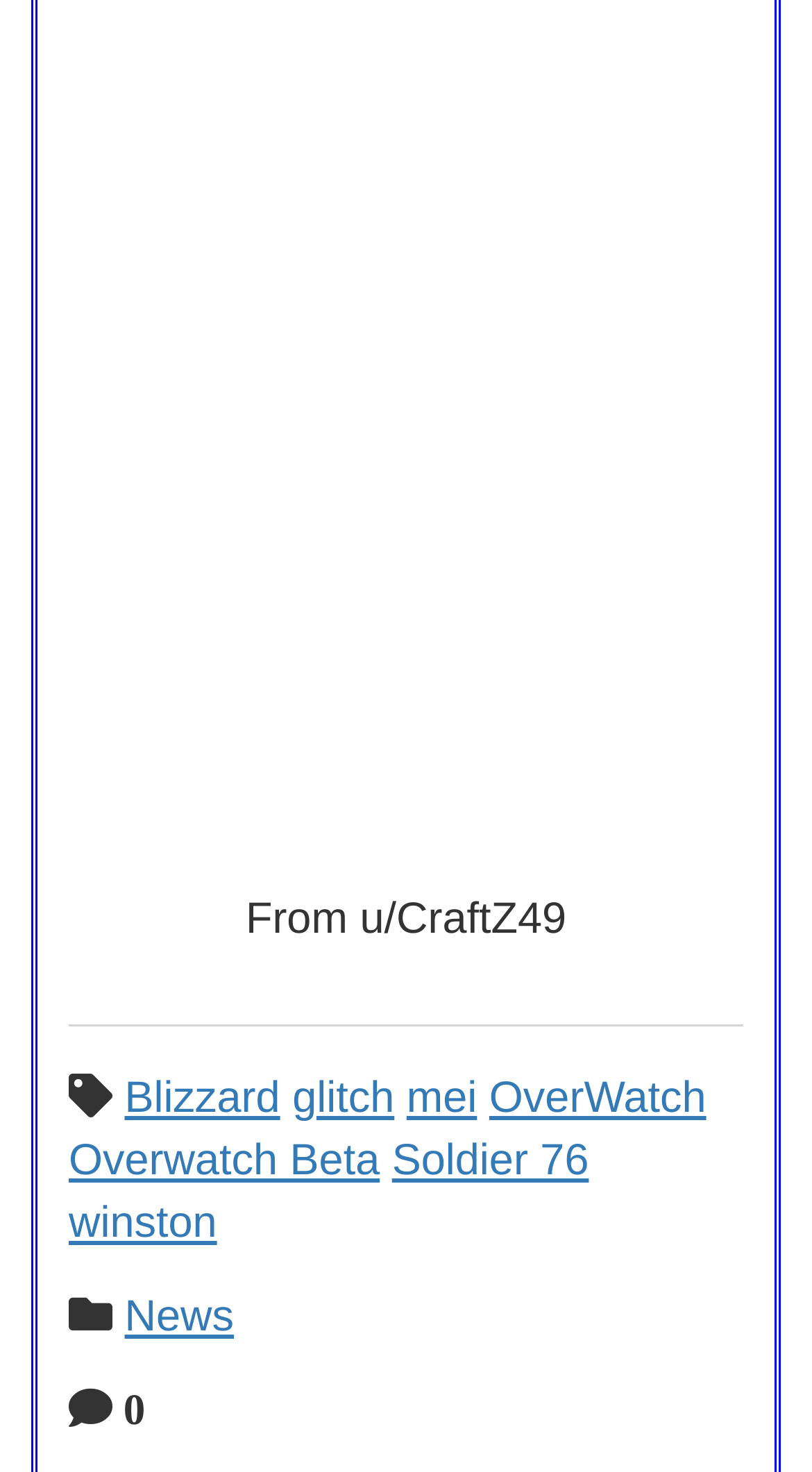Please predict the bounding box coordinates of the element's region where a click is necessary to complete the following instruction: "Learn more about Mei". The coordinates should be represented by four float numbers between 0 and 1, i.e., [left, top, right, bottom].

[0.501, 0.73, 0.587, 0.763]